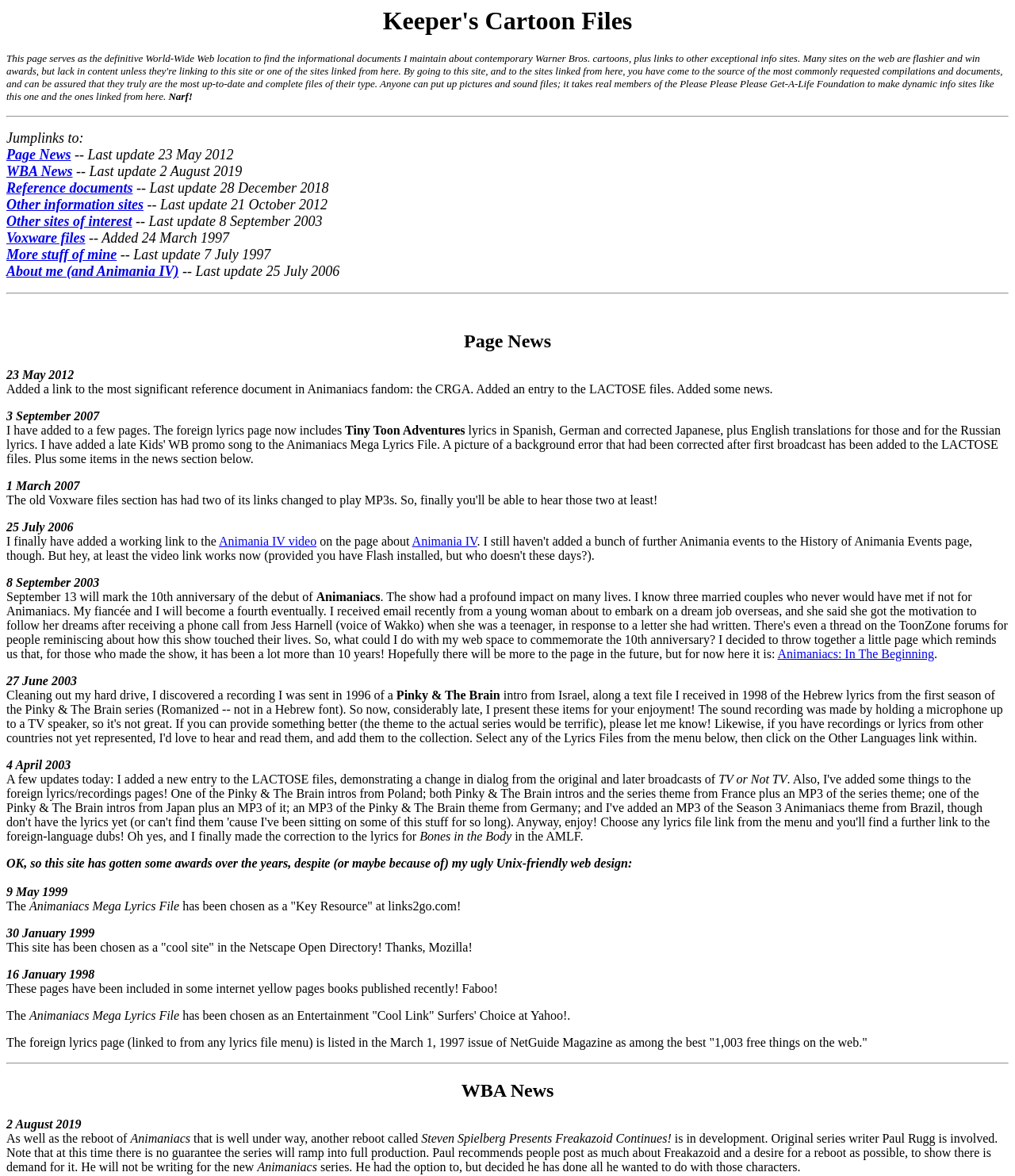What is the name of the website?
Please respond to the question with a detailed and well-explained answer.

The name of the website can be found in the heading element at the top of the webpage, which reads 'Keeper's Cartoon Files'.